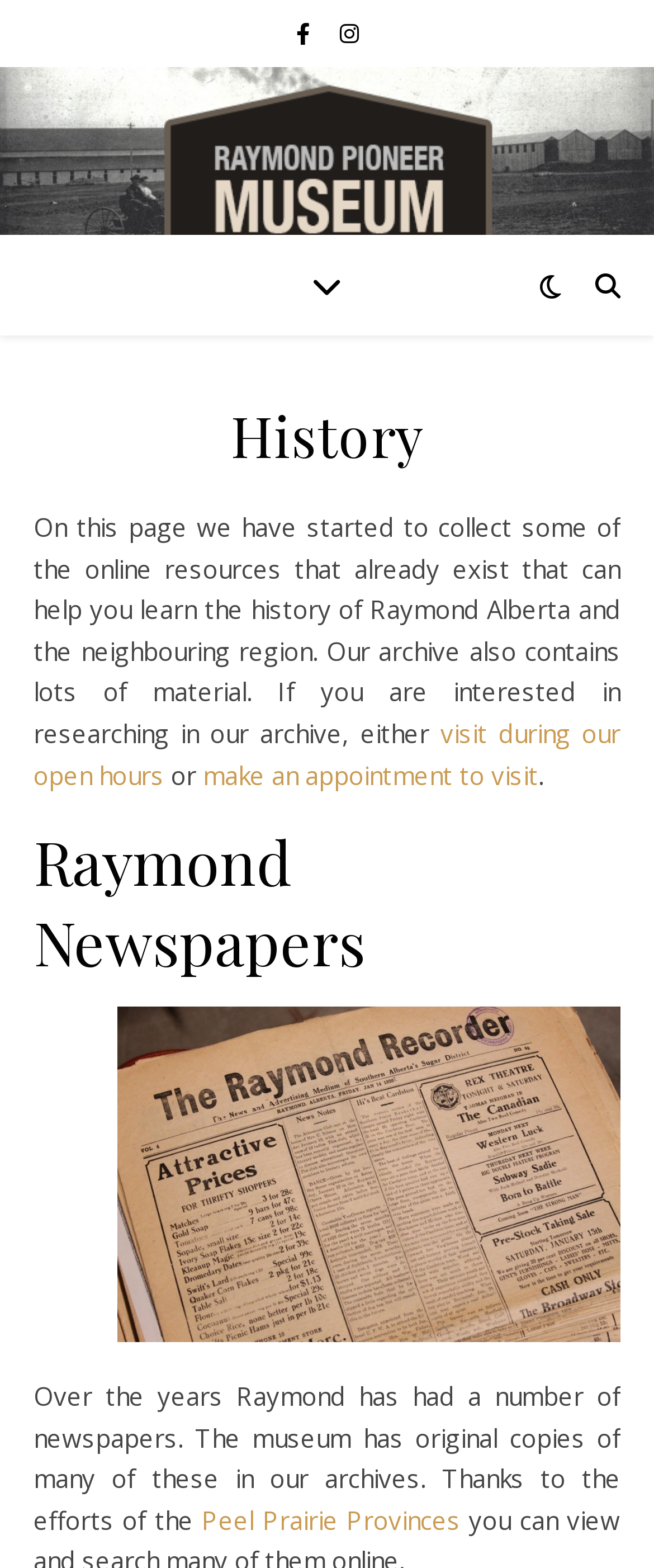Offer an extensive depiction of the webpage and its key elements.

The webpage is about the history of Raymond, Alberta, and the neighboring region, as indicated by the title "History – Raymond Pioneer Museum". 

At the top of the page, there are two links, represented by icons, situated side by side. Below these icons, the title "Raymond Pioneer Museum" is displayed, accompanied by an image of the museum. 

The main content of the page is divided into sections. The first section is headed by "History", which is followed by a paragraph of text describing the online resources and archival materials available for researching the history of Raymond and its neighboring region. This section also contains two links: "visit during our open hours" and "make an appointment to visit". 

Below this section, there is another section headed by "Raymond Newspapers". This section features an image, likely related to the newspapers, and a paragraph of text describing the museum's archival collection of Raymond's newspapers. The text also mentions the efforts of the "Peel Prairie Provinces" in digitizing these newspapers, which is linked to an external resource.